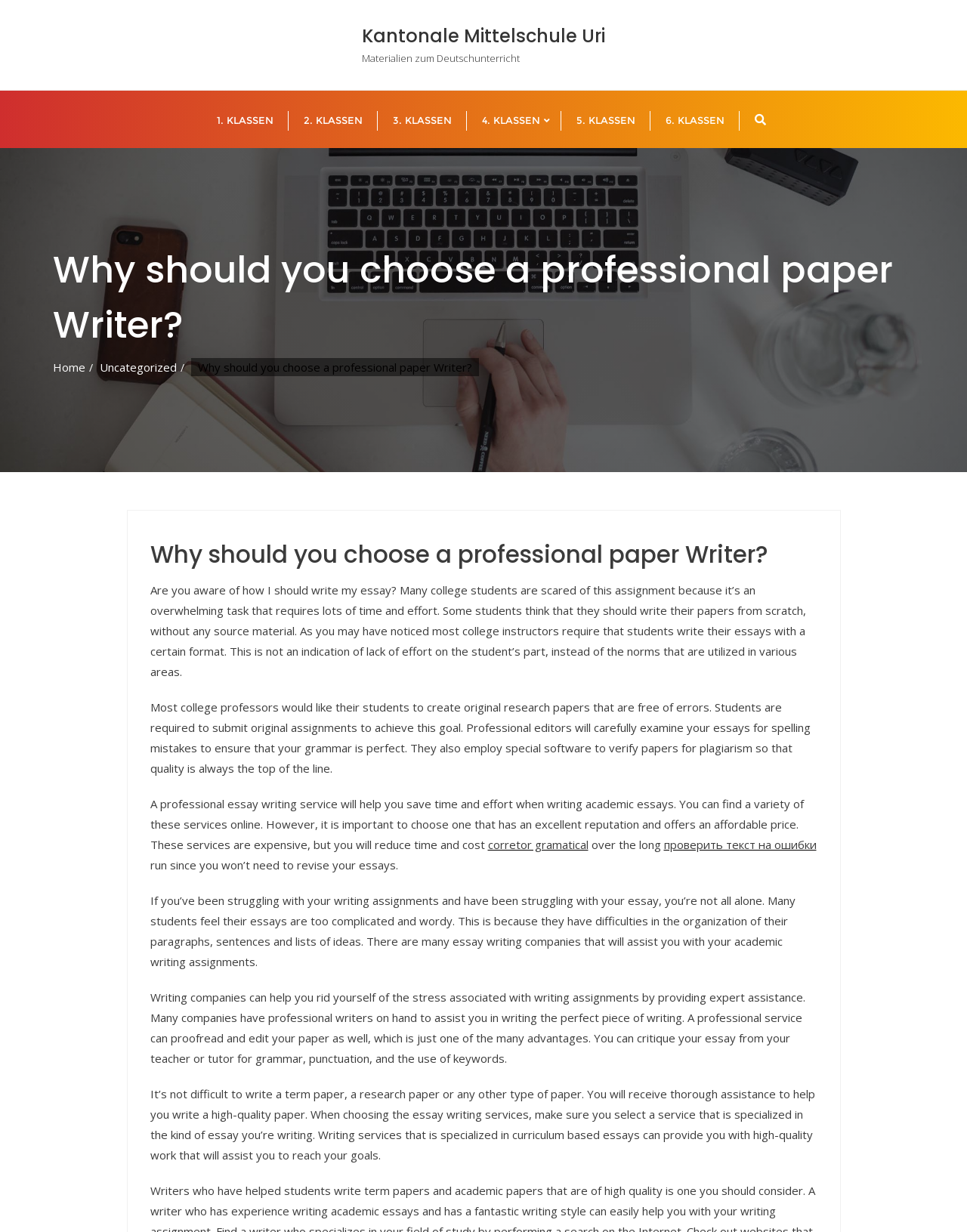Give a detailed overview of the webpage's appearance and contents.

The webpage is about the importance of choosing a professional paper writer, specifically targeting students who struggle with writing assignments. At the top, there is a navigation menu with links to different classes, from 1st to 6th, and a search icon on the right. Below the navigation menu, there is a heading that repeats the title of the webpage, "Why should you choose a professional paper Writer?".

The main content of the webpage is divided into several paragraphs of text, which discuss the challenges of writing essays, the importance of original research, and the benefits of using a professional essay writing service. The text is organized in a clear and readable format, with no images or other multimedia elements.

On the top-left side of the page, there are links to "Home" and "Uncategorized", which suggest that this webpage is part of a larger website or blog. There is also a heading that repeats the title of the webpage, which serves as a subheading to the main content.

Throughout the text, there are links to external resources, such as "corretor gramatical" and "проверить текст на ошибки", which suggest that the webpage is targeting an international audience. The text also mentions the benefits of using a professional essay writing service, including saving time and effort, and receiving high-quality work.